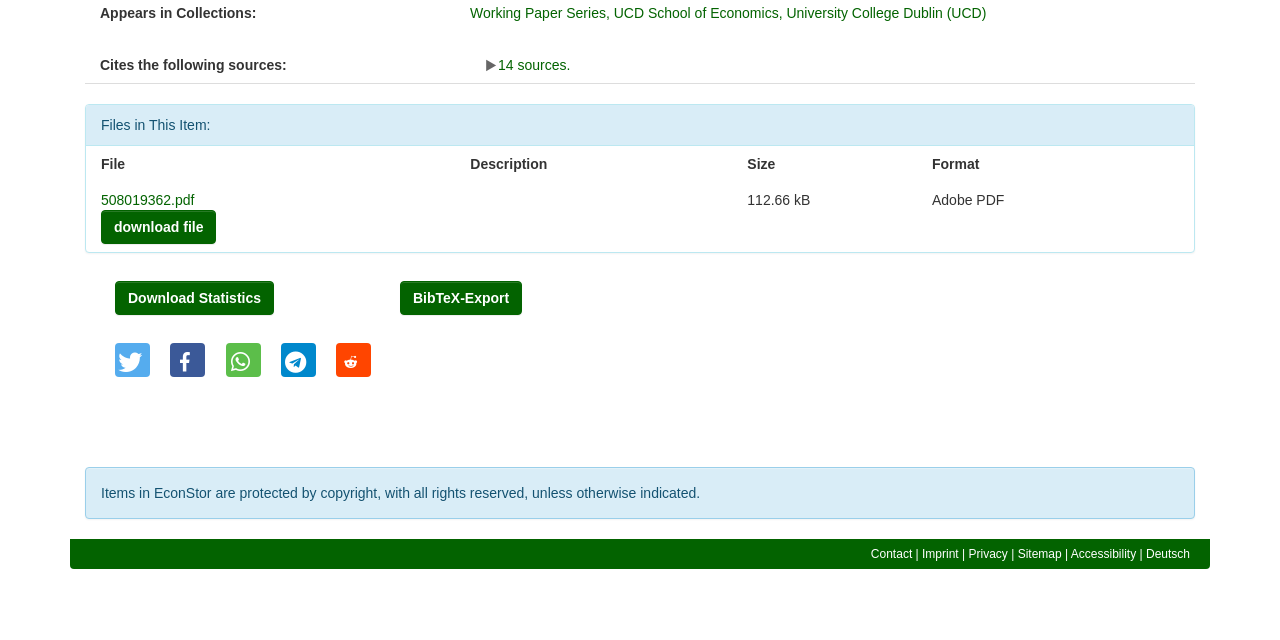Identify the bounding box coordinates for the UI element described as follows: LinkedIn. Use the format (top-left x, top-left y, bottom-right x, bottom-right y) and ensure all values are floating point numbers between 0 and 1.

None